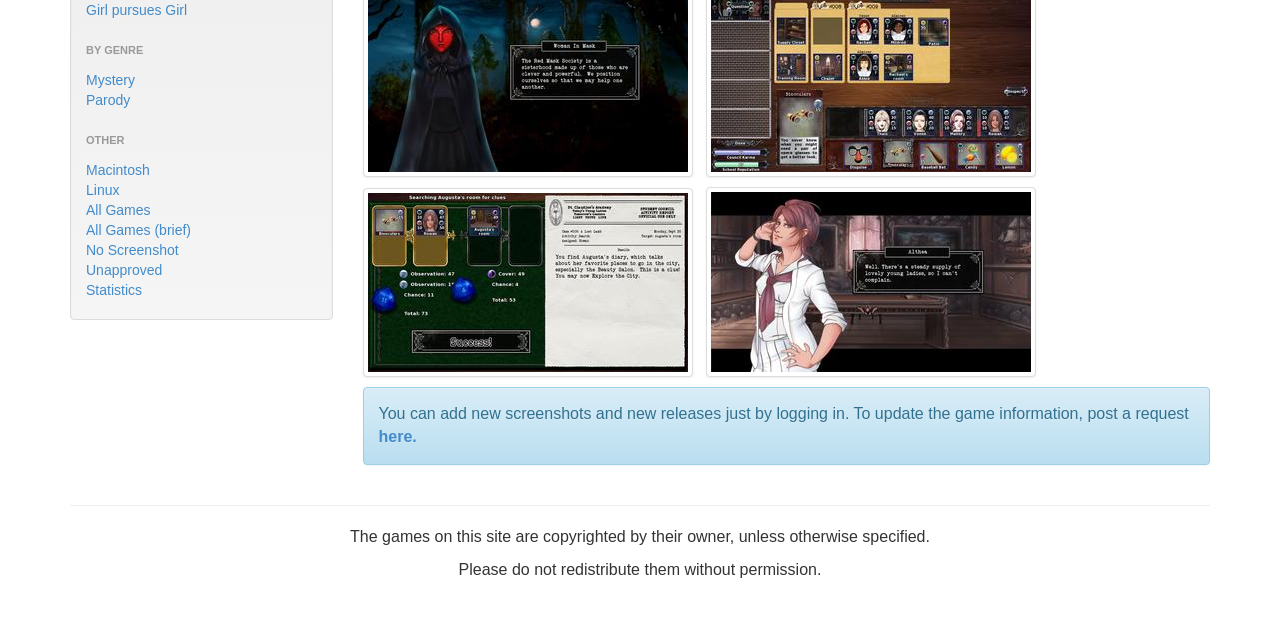Determine the bounding box coordinates in the format (top-left x, top-left y, bottom-right x, bottom-right y). Ensure all values are floating point numbers between 0 and 1. Identify the bounding box of the UI element described by: Mystery

[0.067, 0.112, 0.105, 0.138]